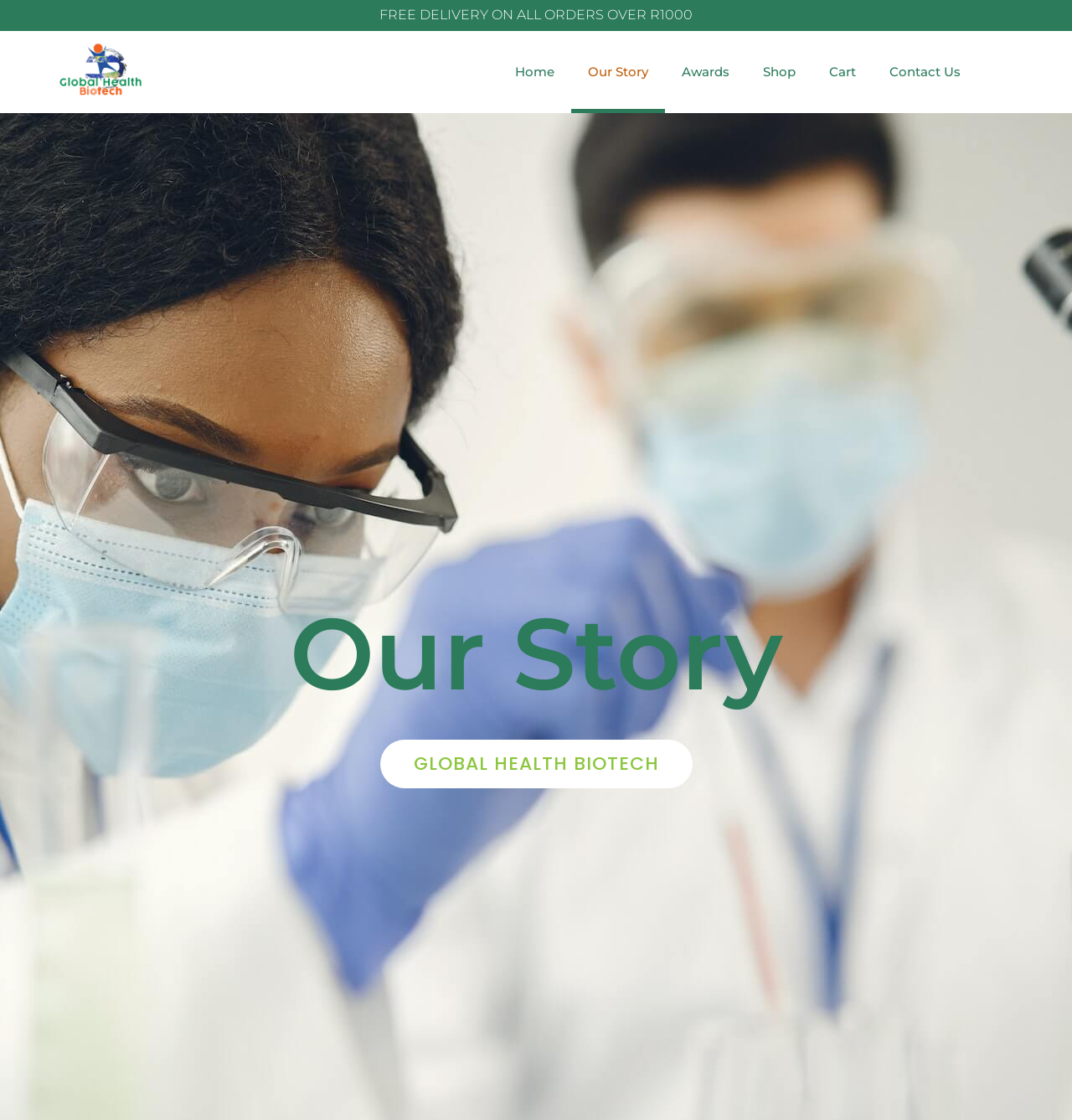Please reply to the following question with a single word or a short phrase:
What is the logo of the company?

Global Health BioTech Logo-Main